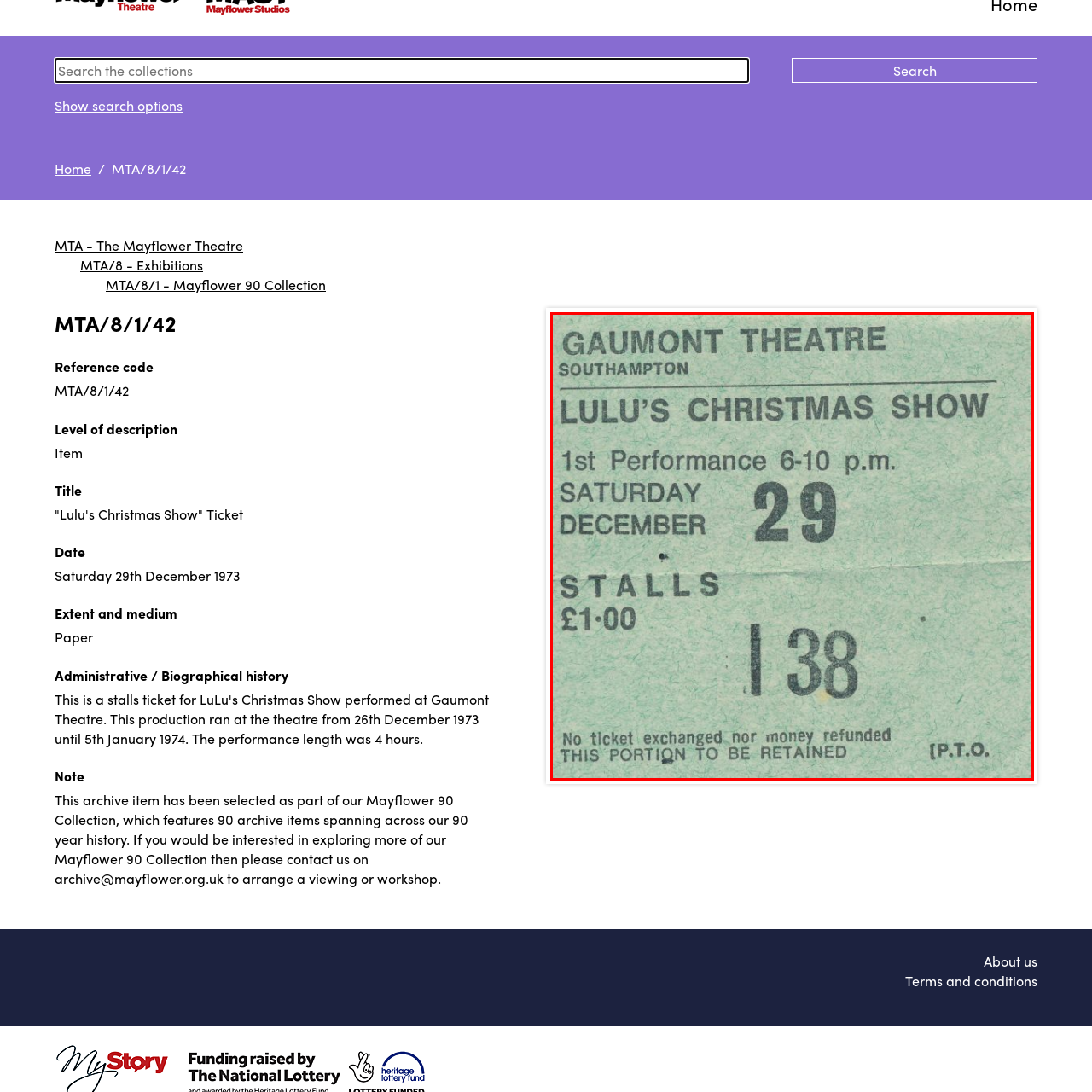Please scrutinize the portion of the image inside the purple boundary and provide an elaborate answer to the question below, relying on the visual elements: 
What is the seat number on the ticket?

The ticket includes a numbered seat, which is 138, as indicated on the ticket.